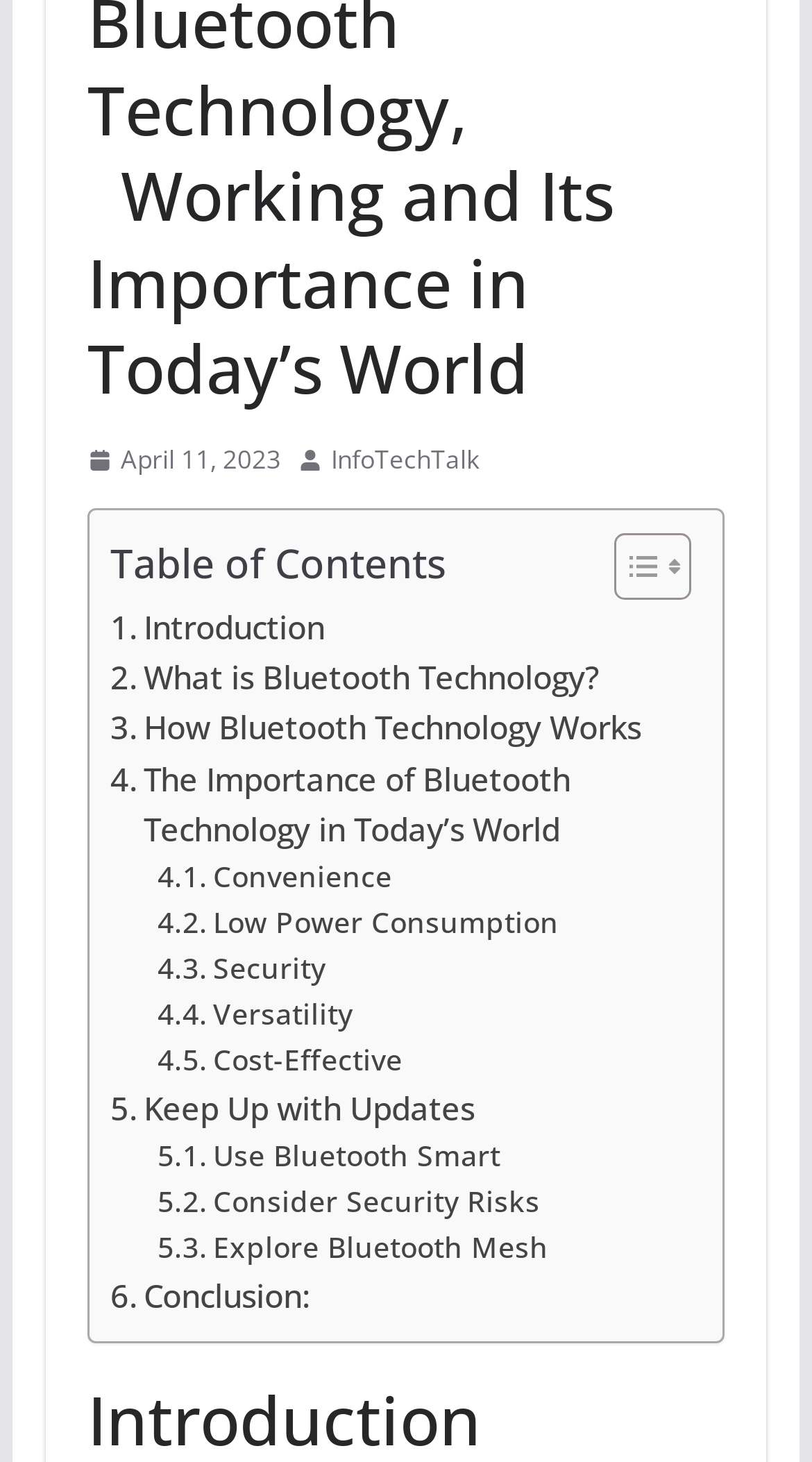What is the date mentioned at the top?
Refer to the image and give a detailed answer to the question.

The date 'April 11, 2023' is mentioned at the top of the webpage, which can be found in the link element with bounding box coordinates [0.107, 0.299, 0.346, 0.33].